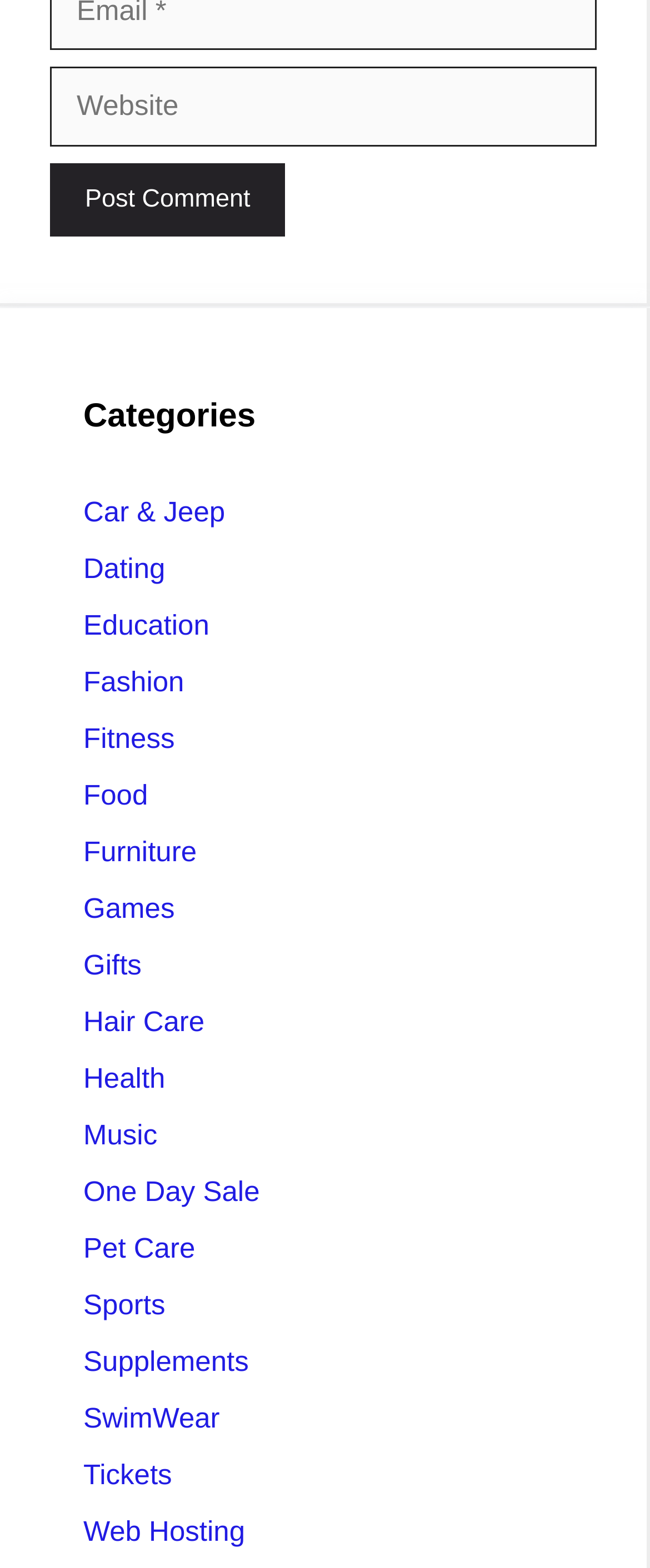Could you highlight the region that needs to be clicked to execute the instruction: "Post a comment"?

[0.077, 0.104, 0.439, 0.151]